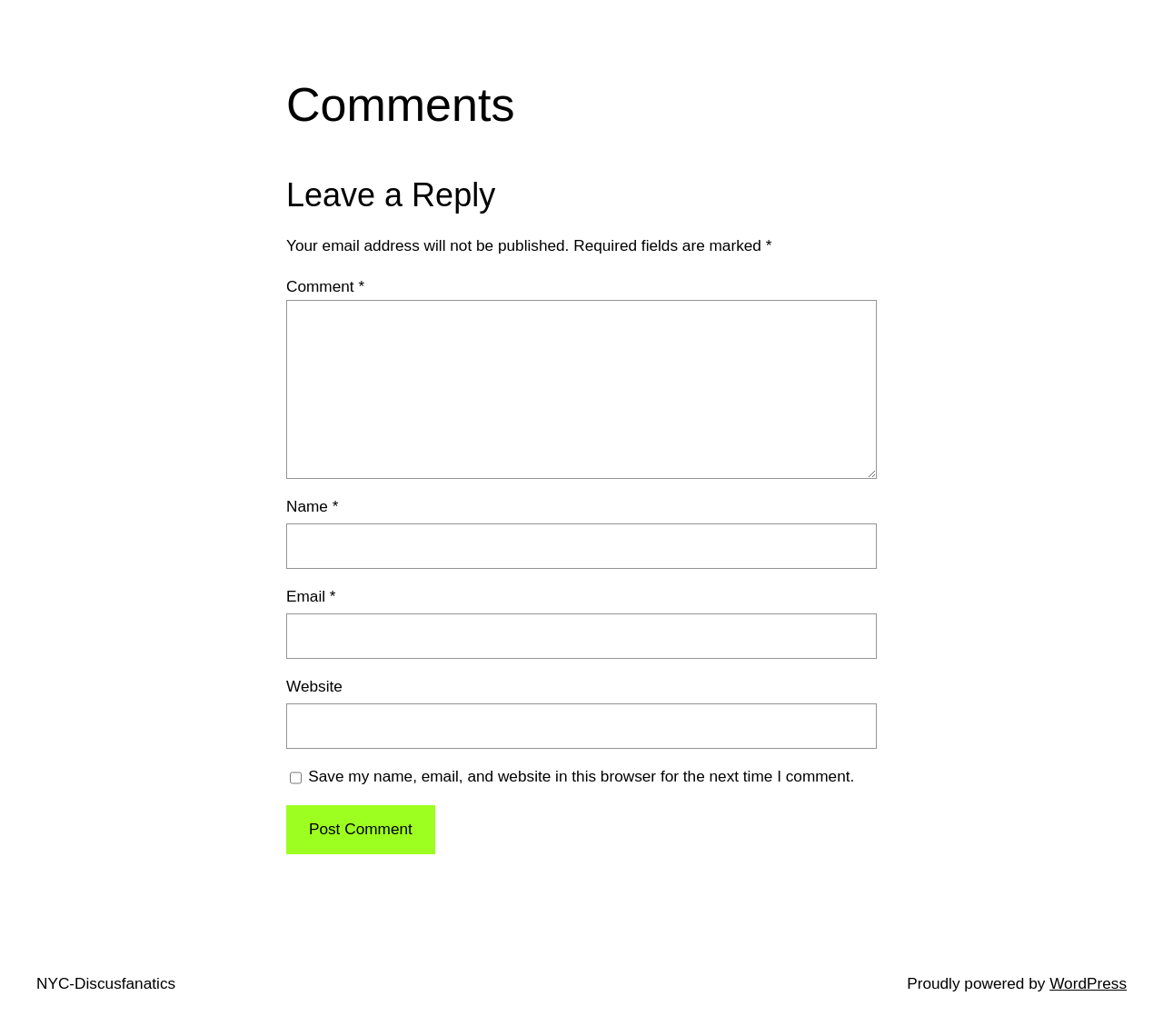What is the function of the checkbox below the 'Email' text box?
Examine the screenshot and reply with a single word or phrase.

Save user data